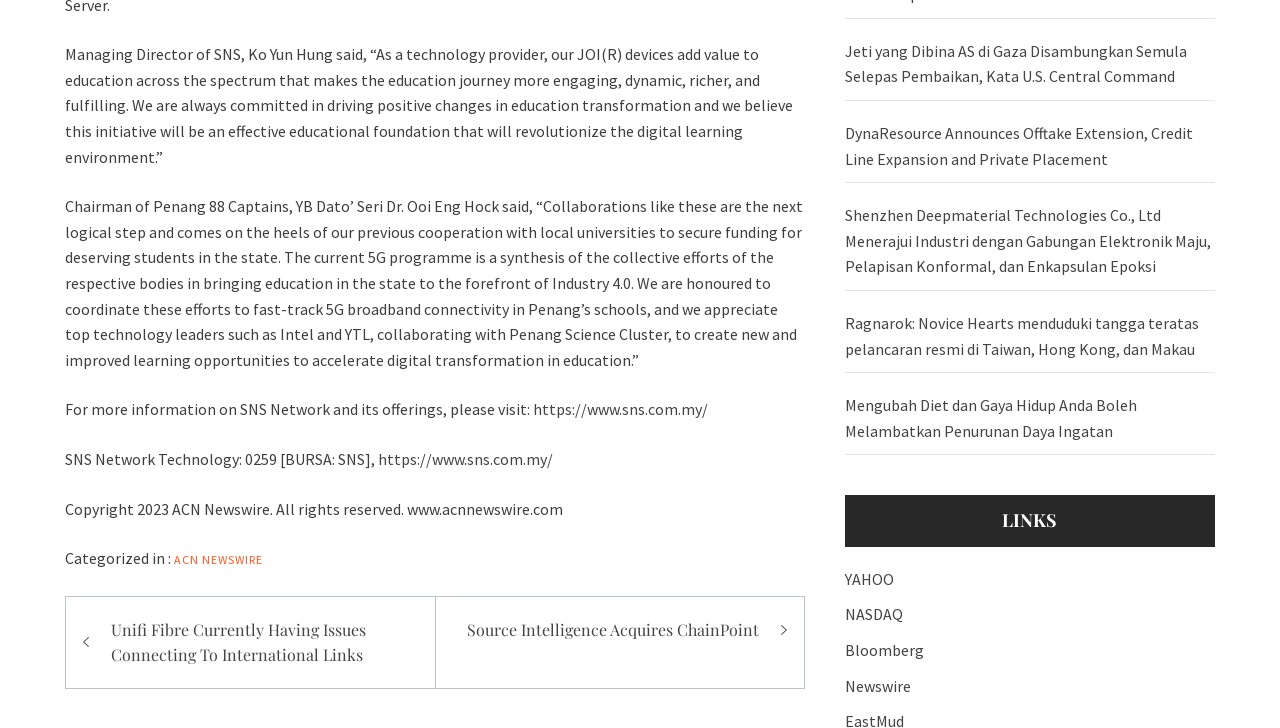Provide the bounding box coordinates of the section that needs to be clicked to accomplish the following instruction: "Read more about Unifi Fibre issues."

[0.075, 0.847, 0.332, 0.918]